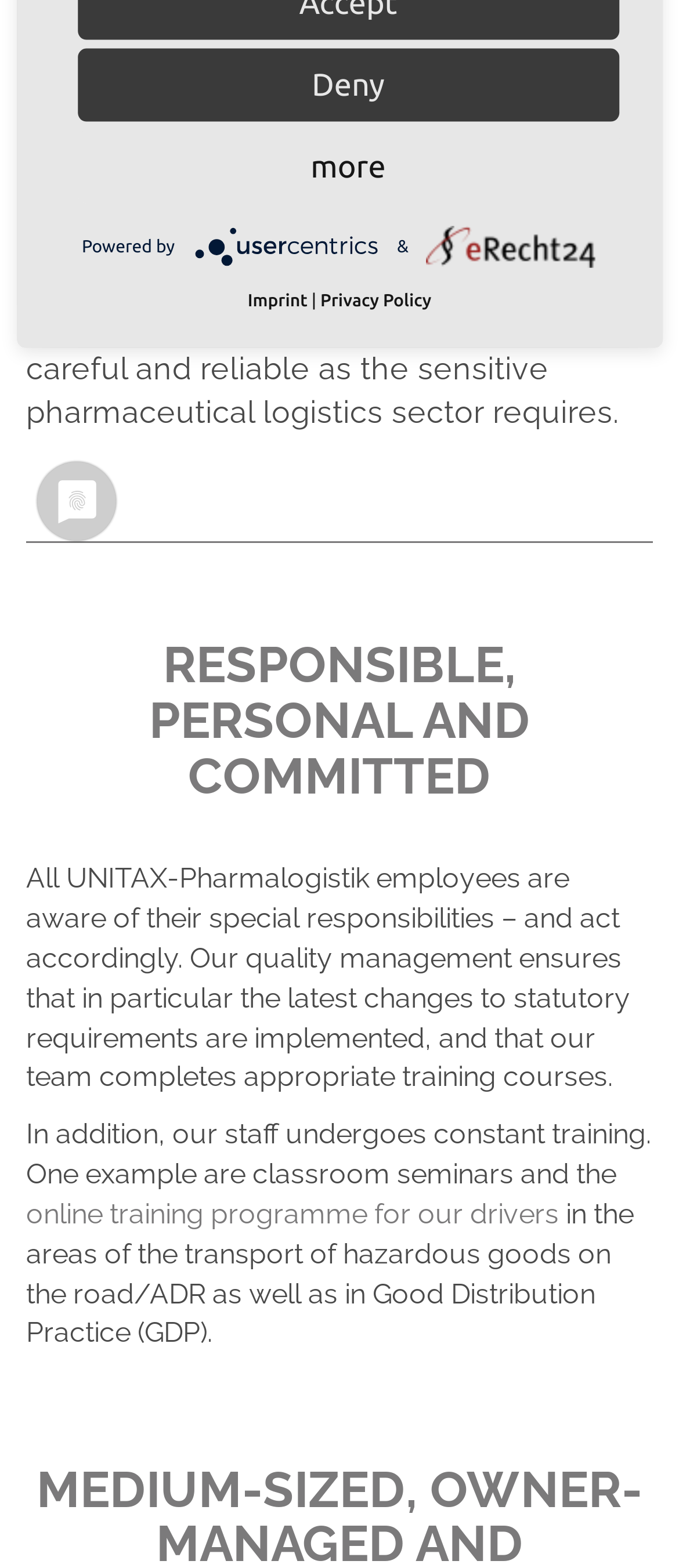Given the description parent_node: Powered by, predict the bounding box coordinates of the UI element. Ensure the coordinates are in the format (top-left x, top-left y, bottom-right x, bottom-right y) and all values are between 0 and 1.

[0.628, 0.15, 0.88, 0.163]